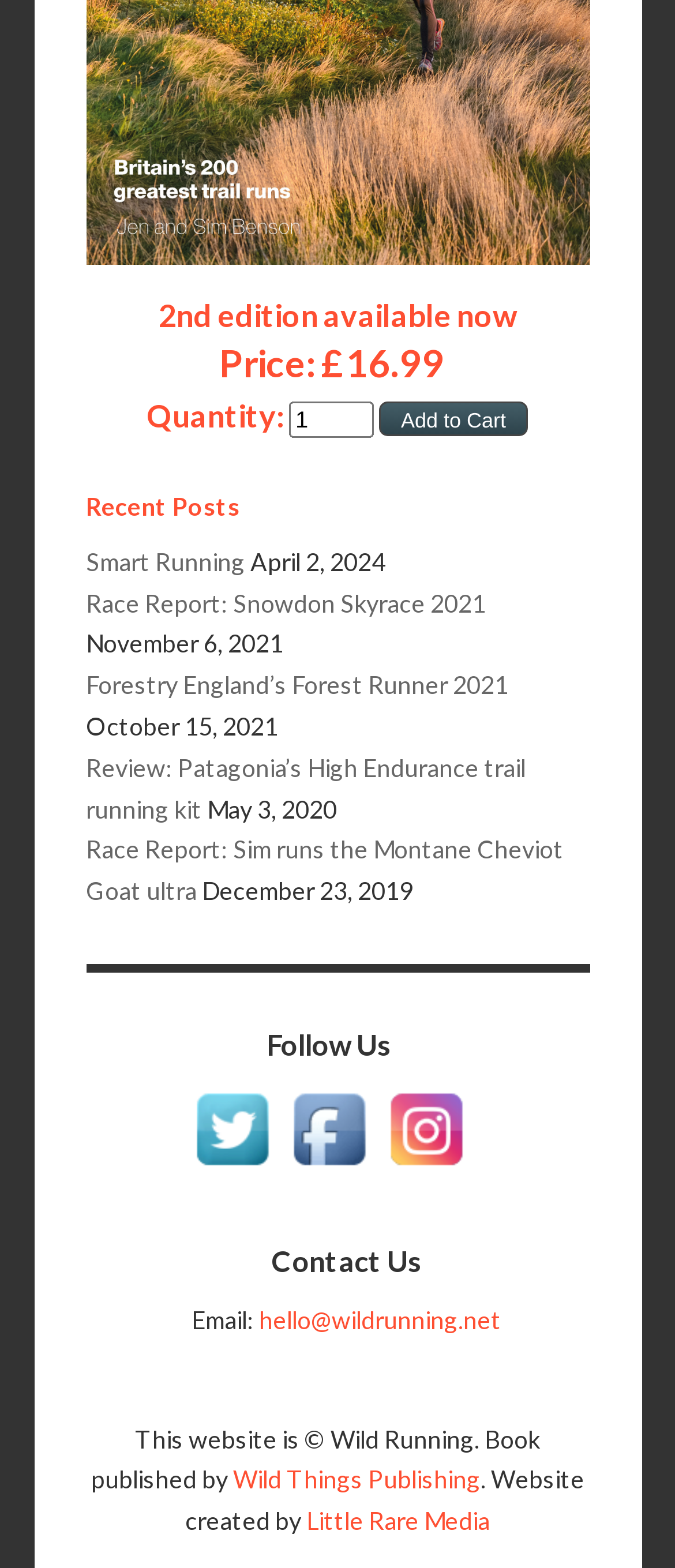Pinpoint the bounding box coordinates of the element you need to click to execute the following instruction: "Toggle navigation". The bounding box should be represented by four float numbers between 0 and 1, in the format [left, top, right, bottom].

None